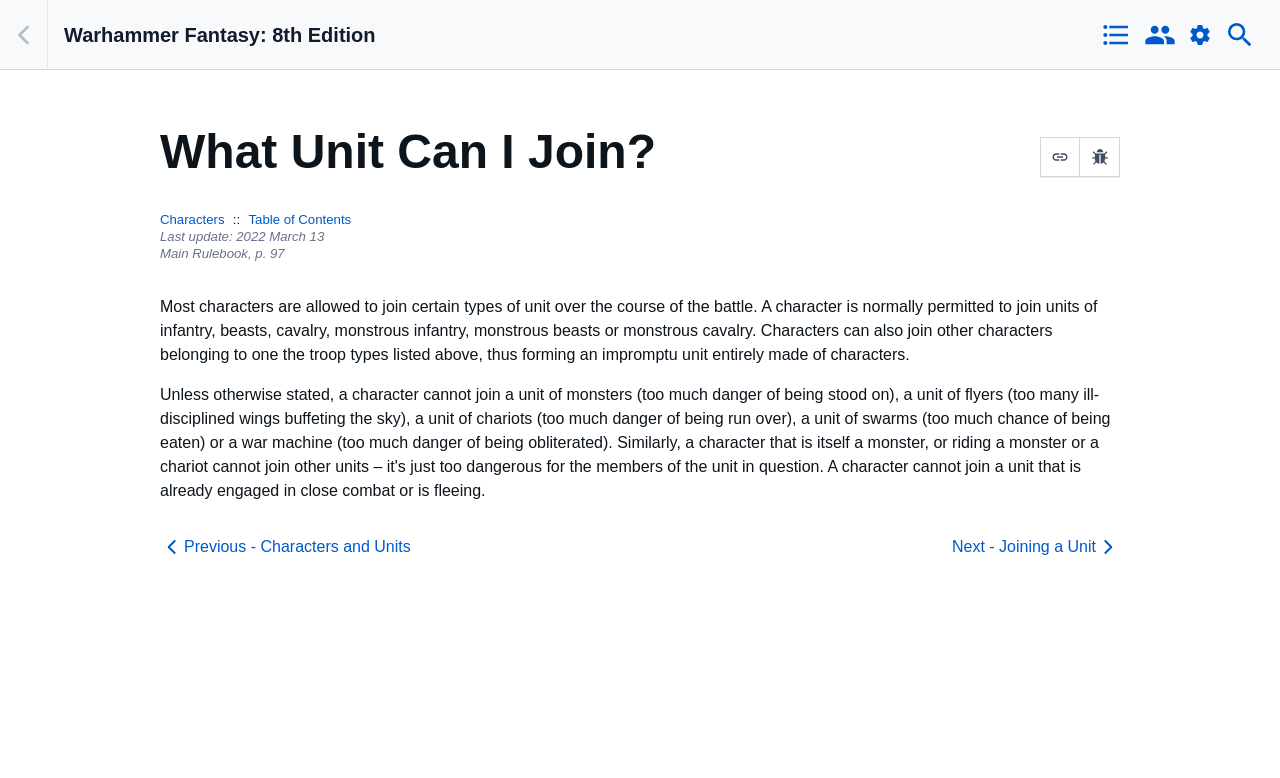Determine the main headline from the webpage and extract its text.

Warhammer Fantasy: 8th Edition